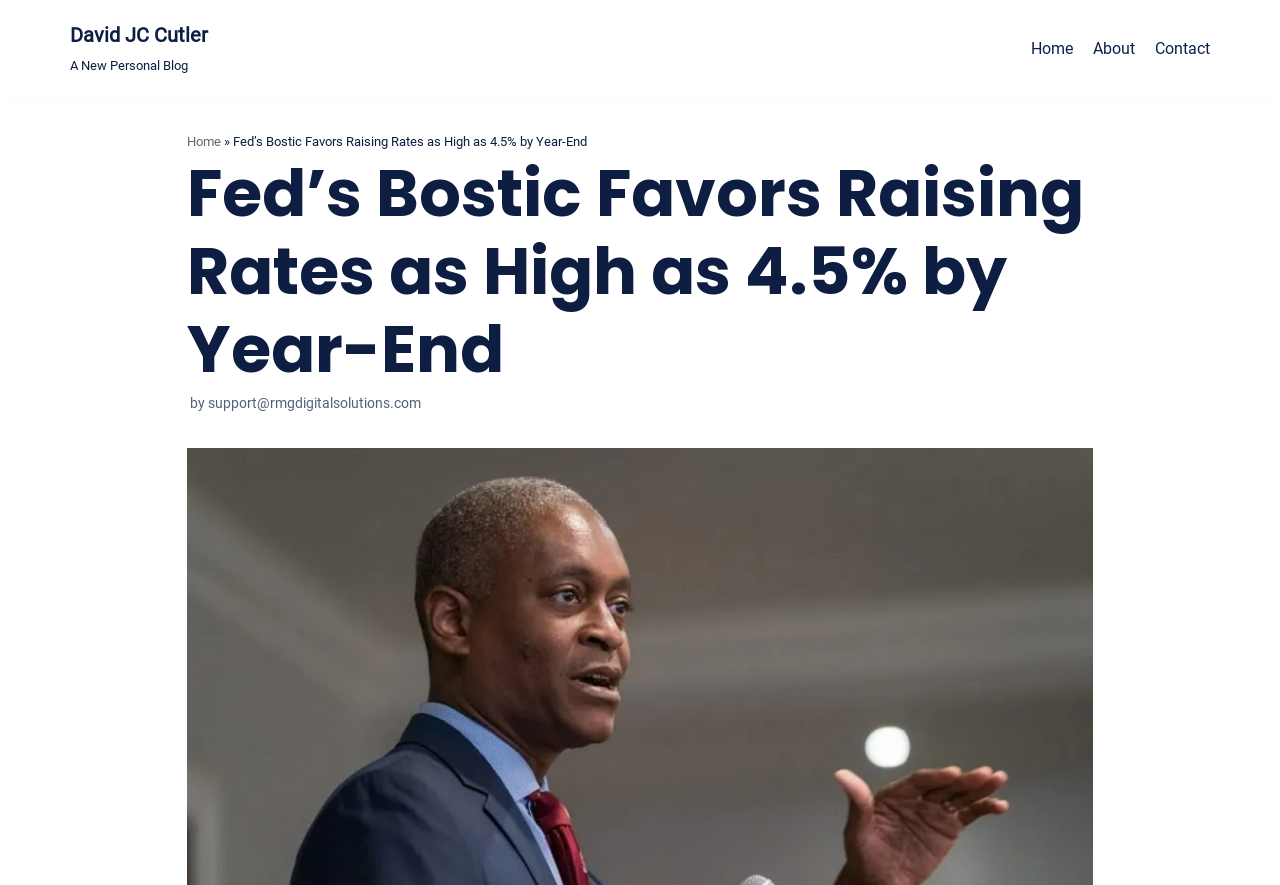What is the contact email address?
Using the image, give a concise answer in the form of a single word or short phrase.

support@rmgdigitalsolutions.com